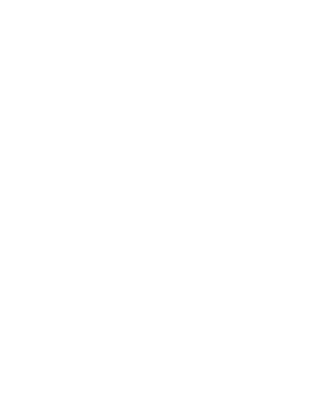What type of materials is the online shop associated with?
Look at the screenshot and give a one-word or phrase answer.

Educational materials